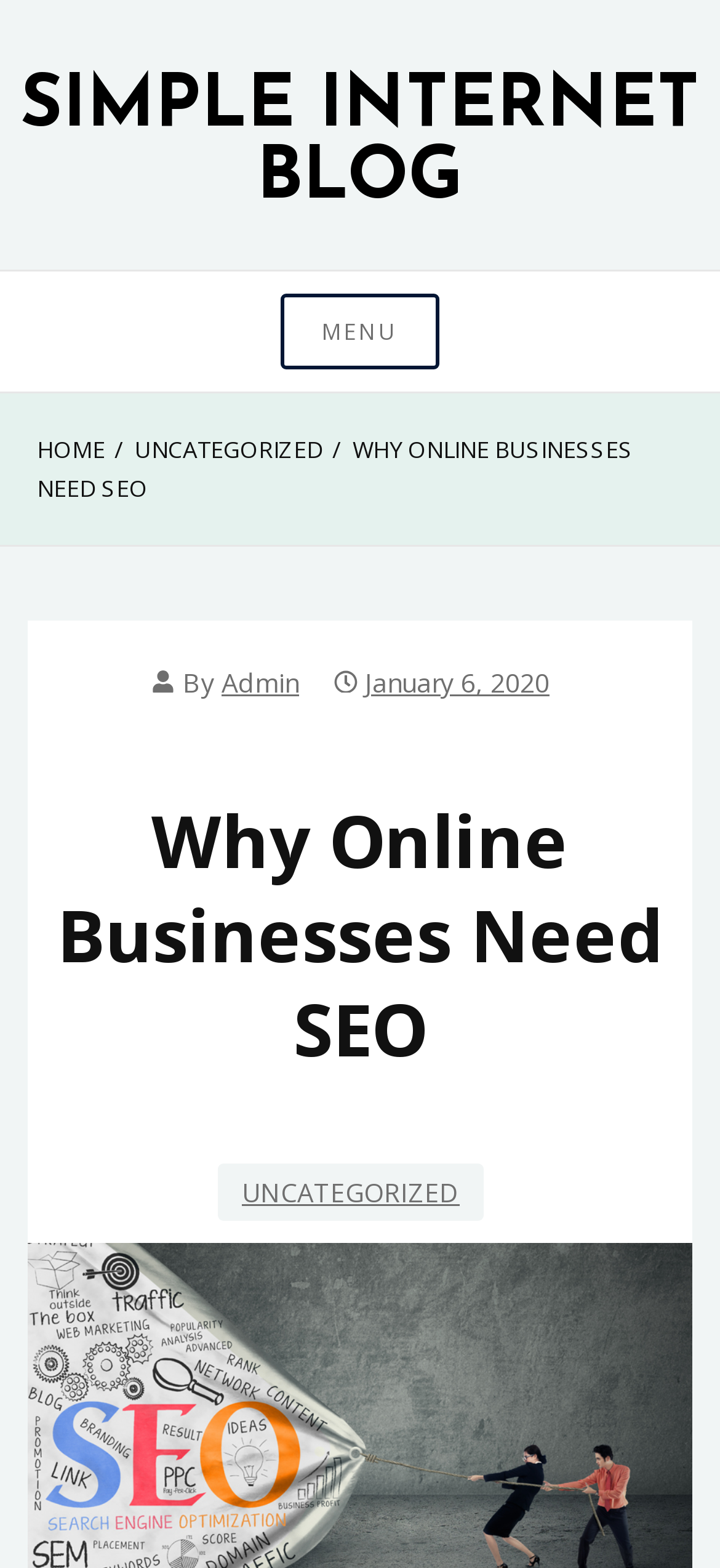Predict the bounding box of the UI element based on this description: "Uncategorized".

[0.187, 0.277, 0.449, 0.298]